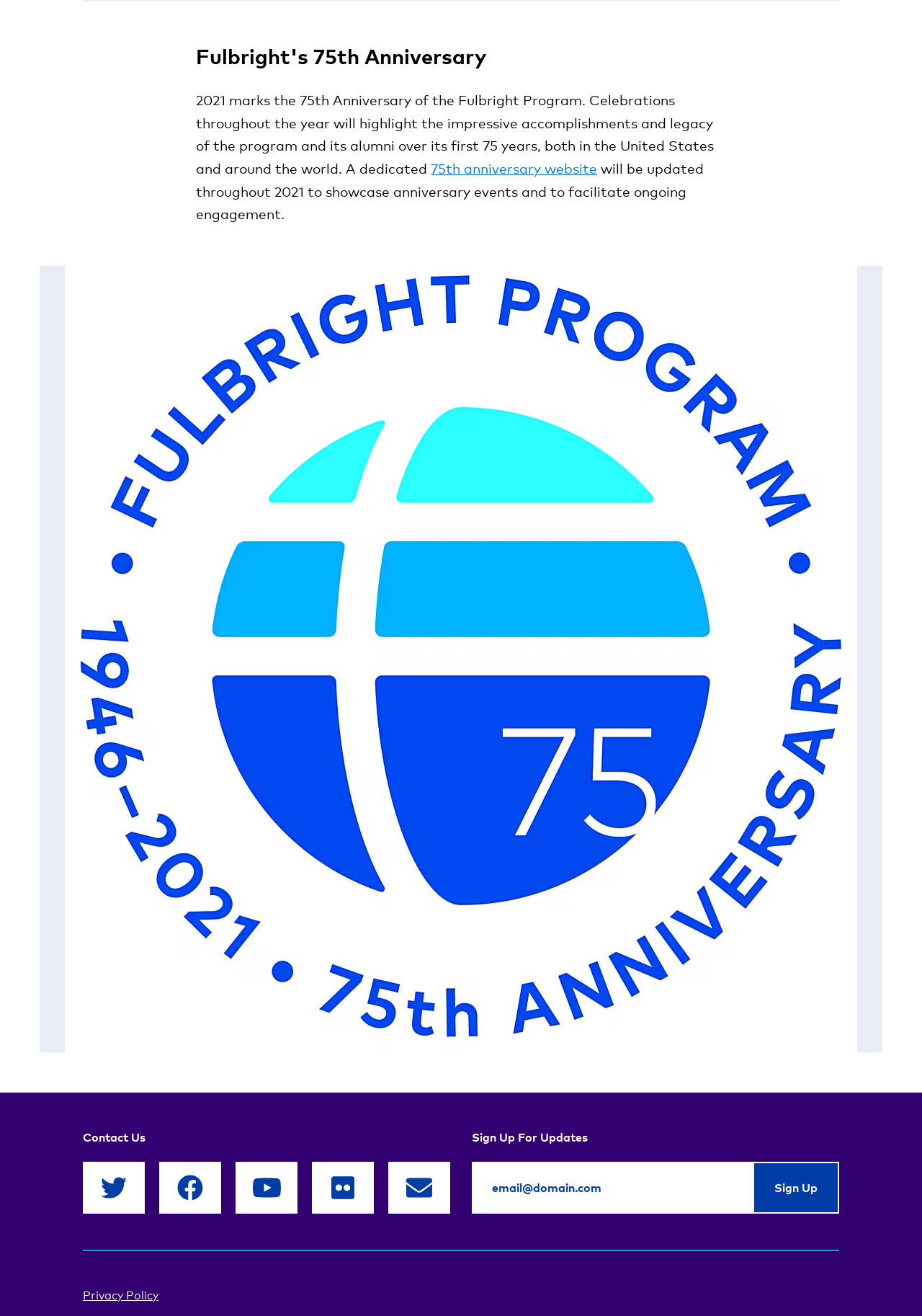Please pinpoint the bounding box coordinates for the region I should click to adhere to this instruction: "Click on the 75th anniversary website link".

[0.467, 0.122, 0.648, 0.134]